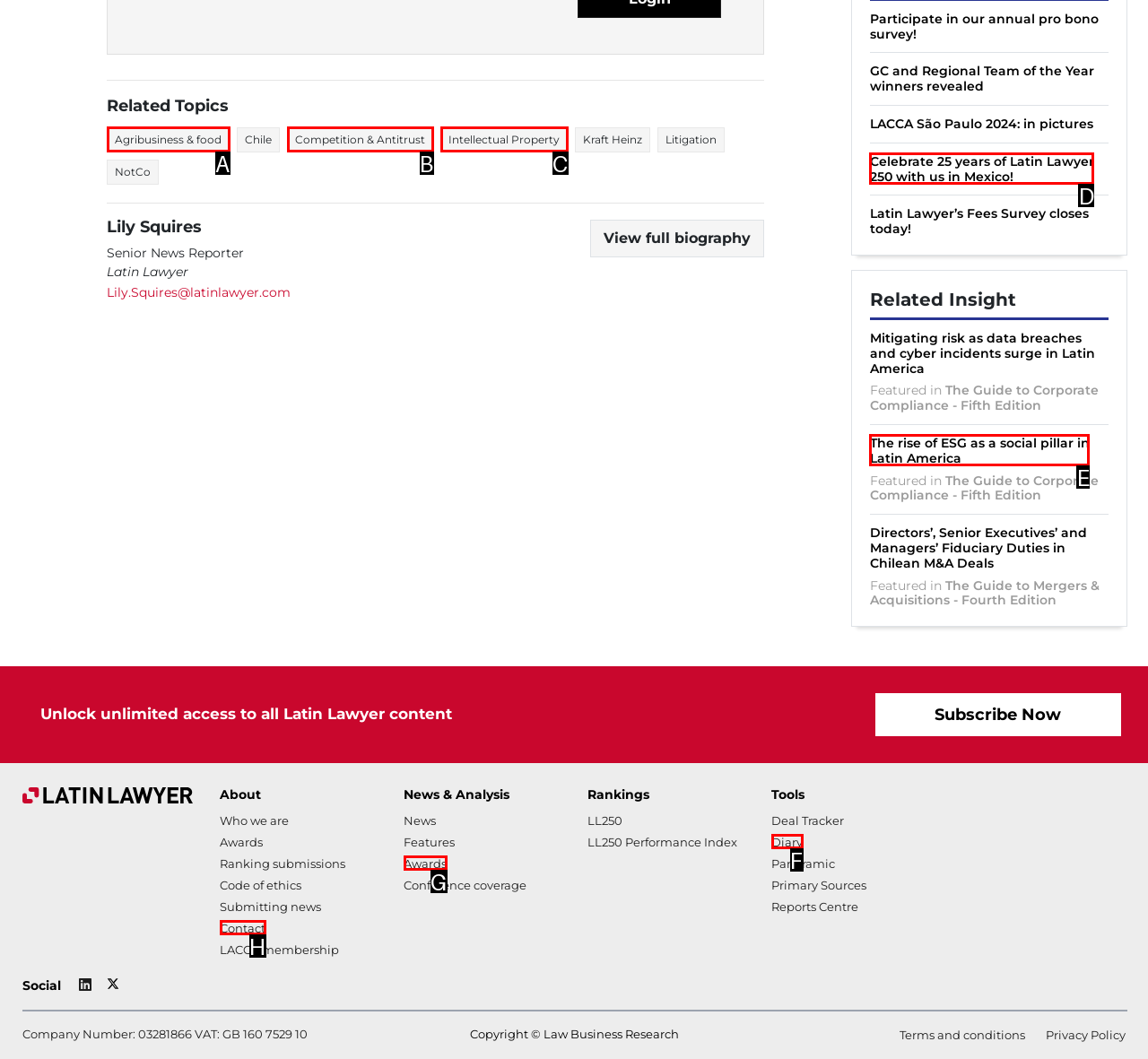Identify the HTML element that corresponds to the description: Awards
Provide the letter of the matching option from the given choices directly.

G